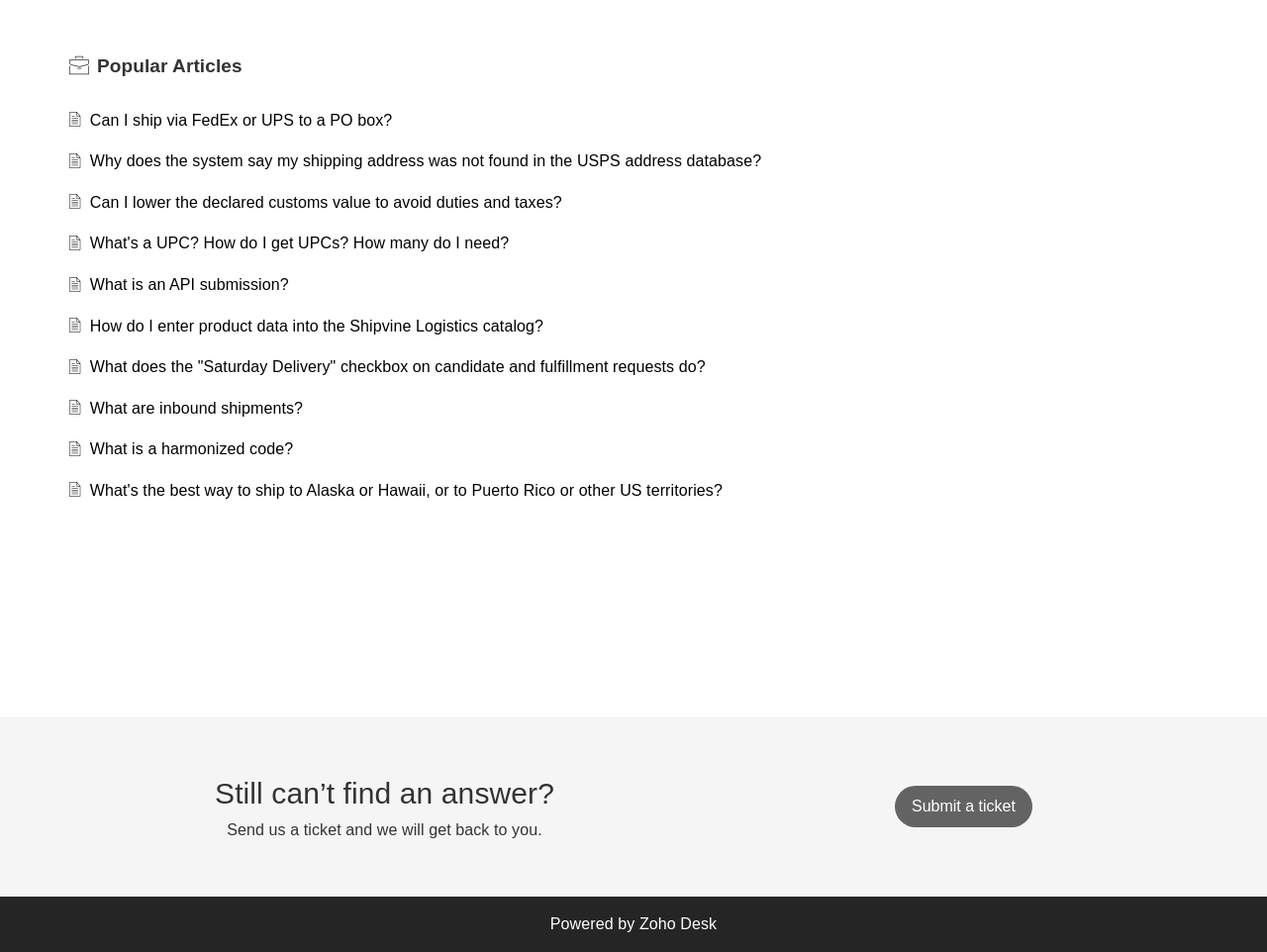For the given element description What are inbound shipments?, determine the bounding box coordinates of the UI element. The coordinates should follow the format (top-left x, top-left y, bottom-right x, bottom-right y) and be within the range of 0 to 1.

[0.071, 0.42, 0.239, 0.437]